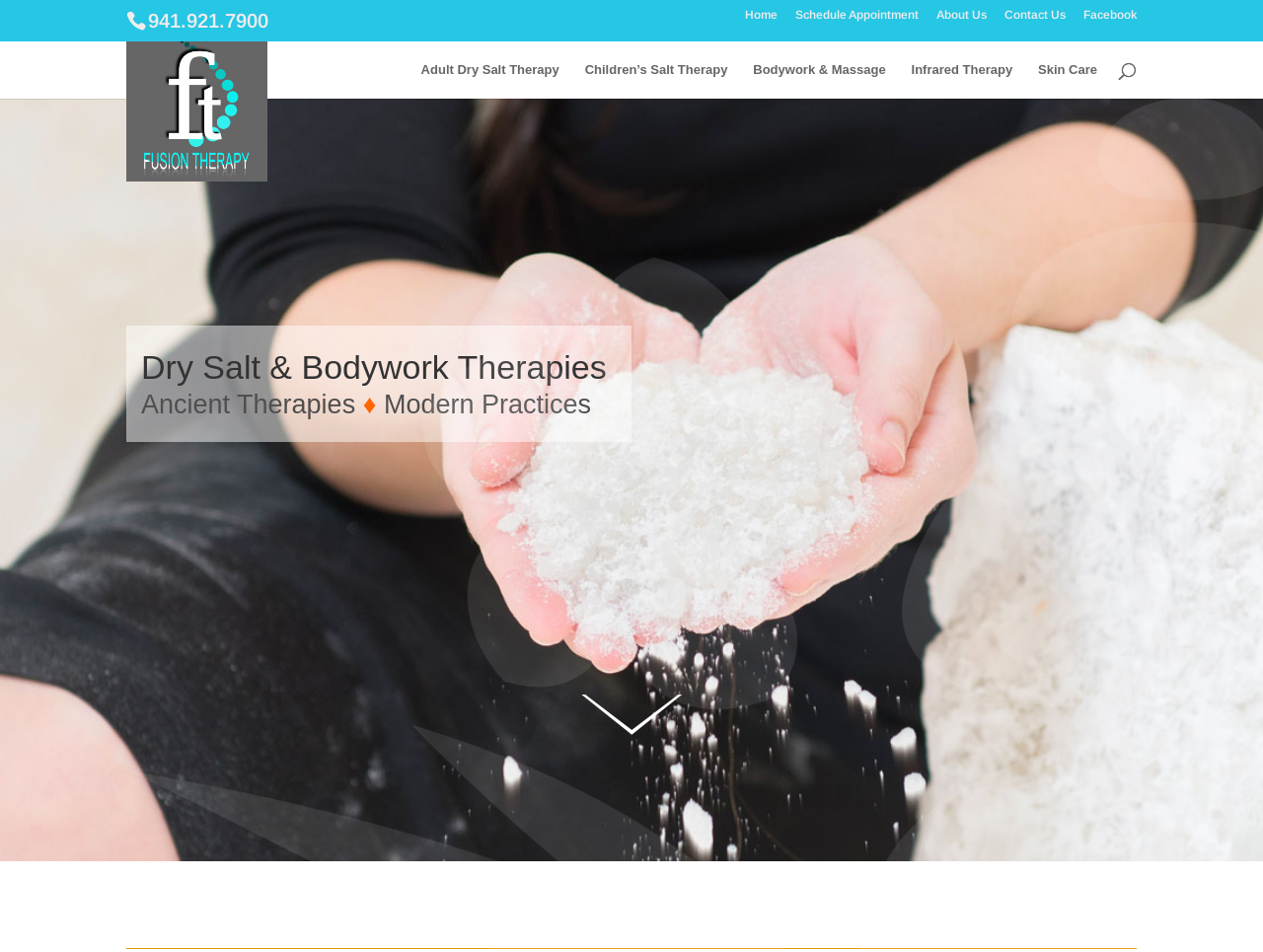What is the phone number on the top?
Examine the webpage screenshot and provide an in-depth answer to the question.

I found the phone number by looking at the top section of the webpage, where I saw a static text element with the phone number '941.921.7900'.